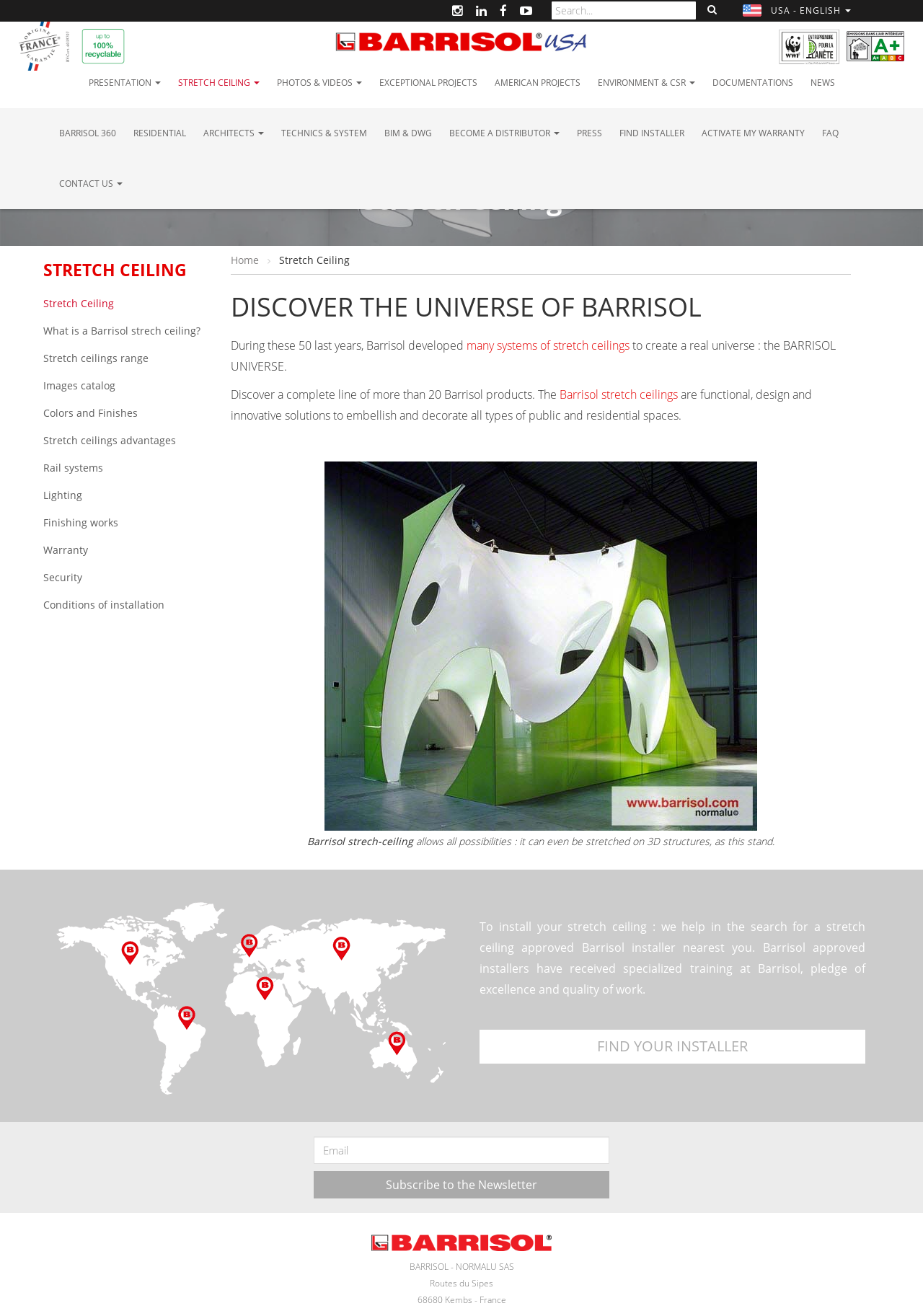Locate the UI element described by alt="Barrisol Logo" and provide its bounding box coordinates. Use the format (top-left x, top-left y, bottom-right x, bottom-right y) with all values as floating point numbers between 0 and 1.

[0.363, 0.027, 0.637, 0.039]